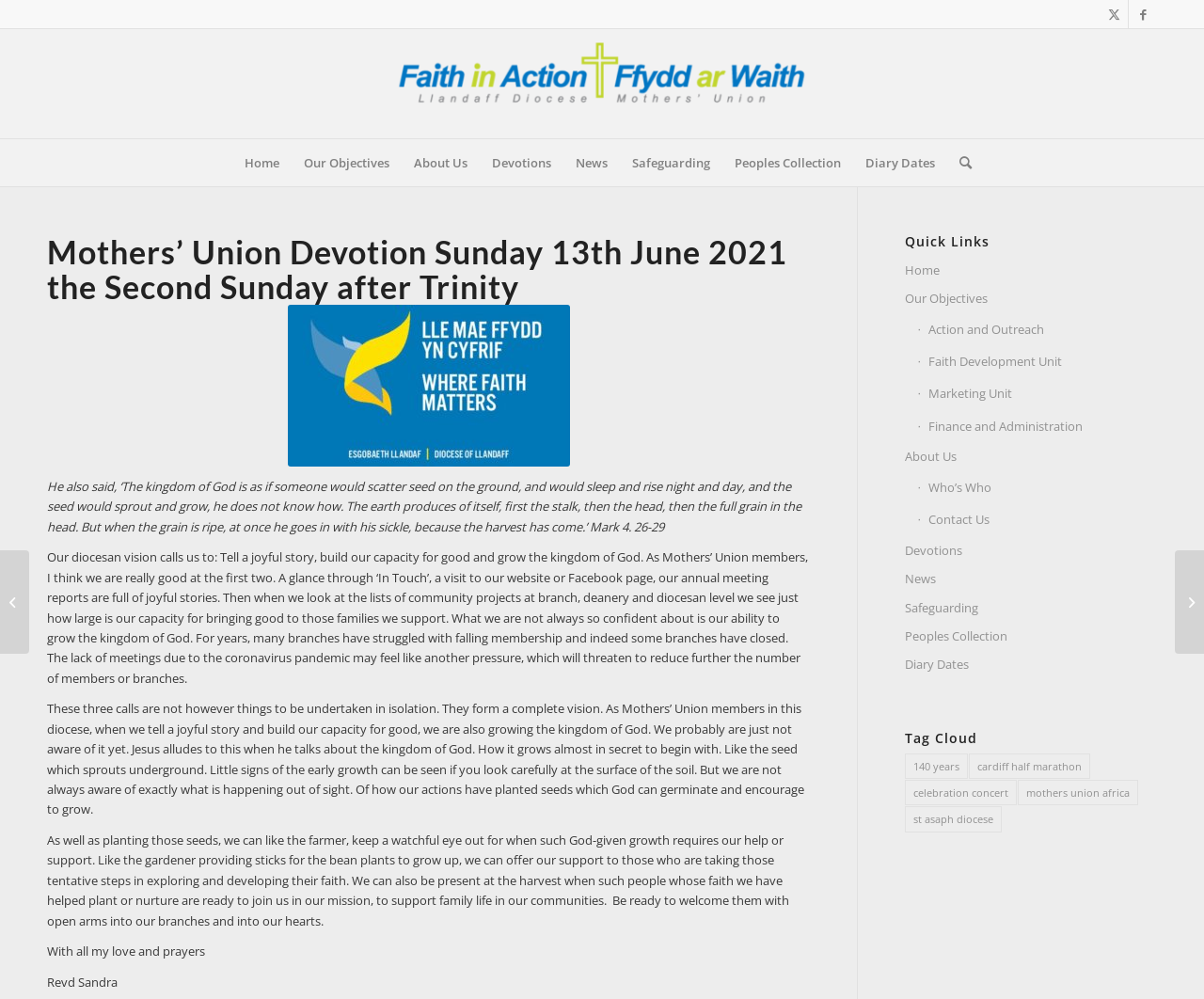What is the purpose of the 'Quick Links' section?
Please provide a detailed and thorough answer to the question.

The 'Quick Links' section provides links to various pages on the website, such as 'Home', 'Our Objectives', and 'About Us', which suggests that its purpose is to facilitate easy navigation to these pages.